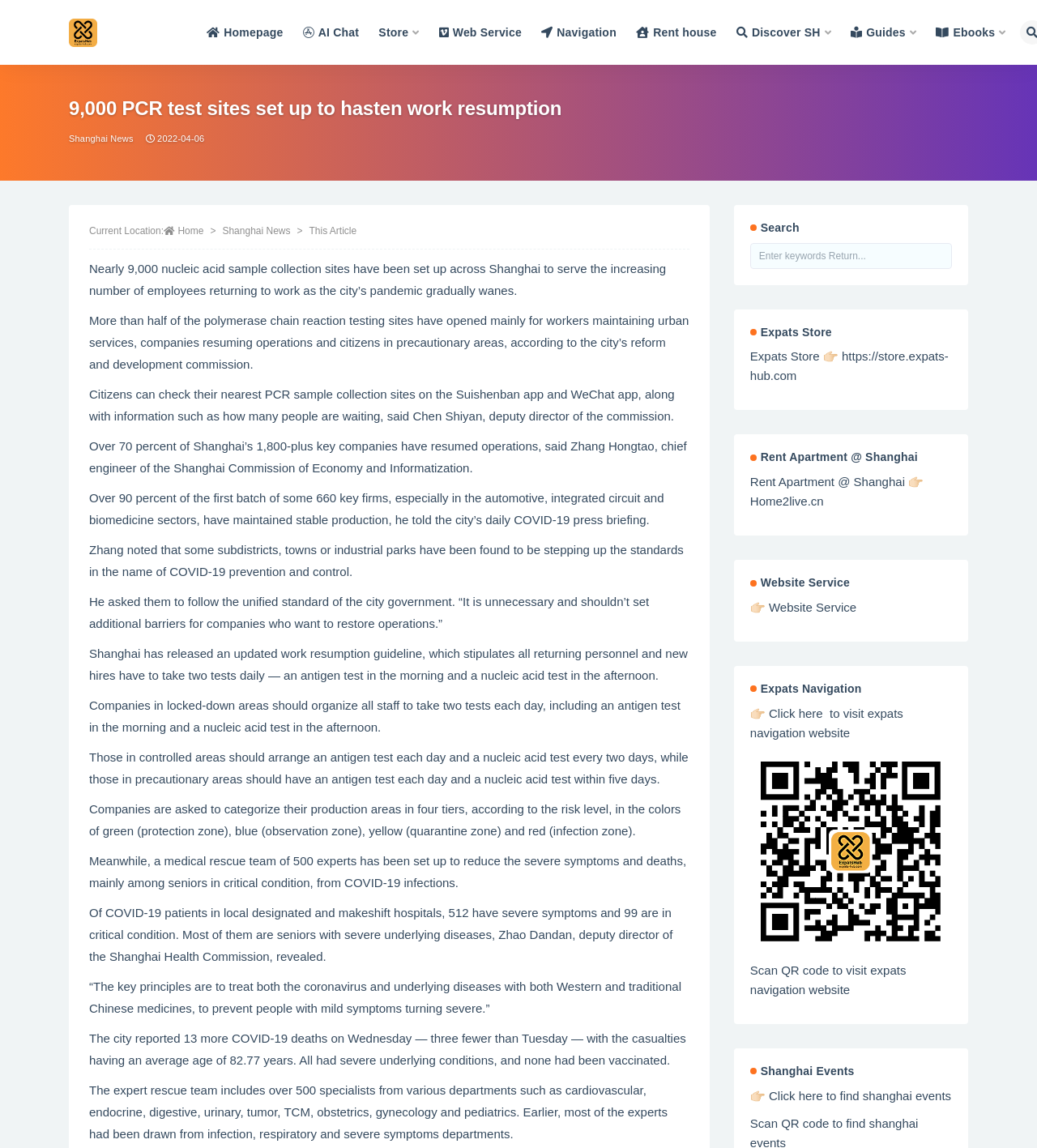Please respond to the question using a single word or phrase:
What is the main topic of this article?

PCR test sites in Shanghai